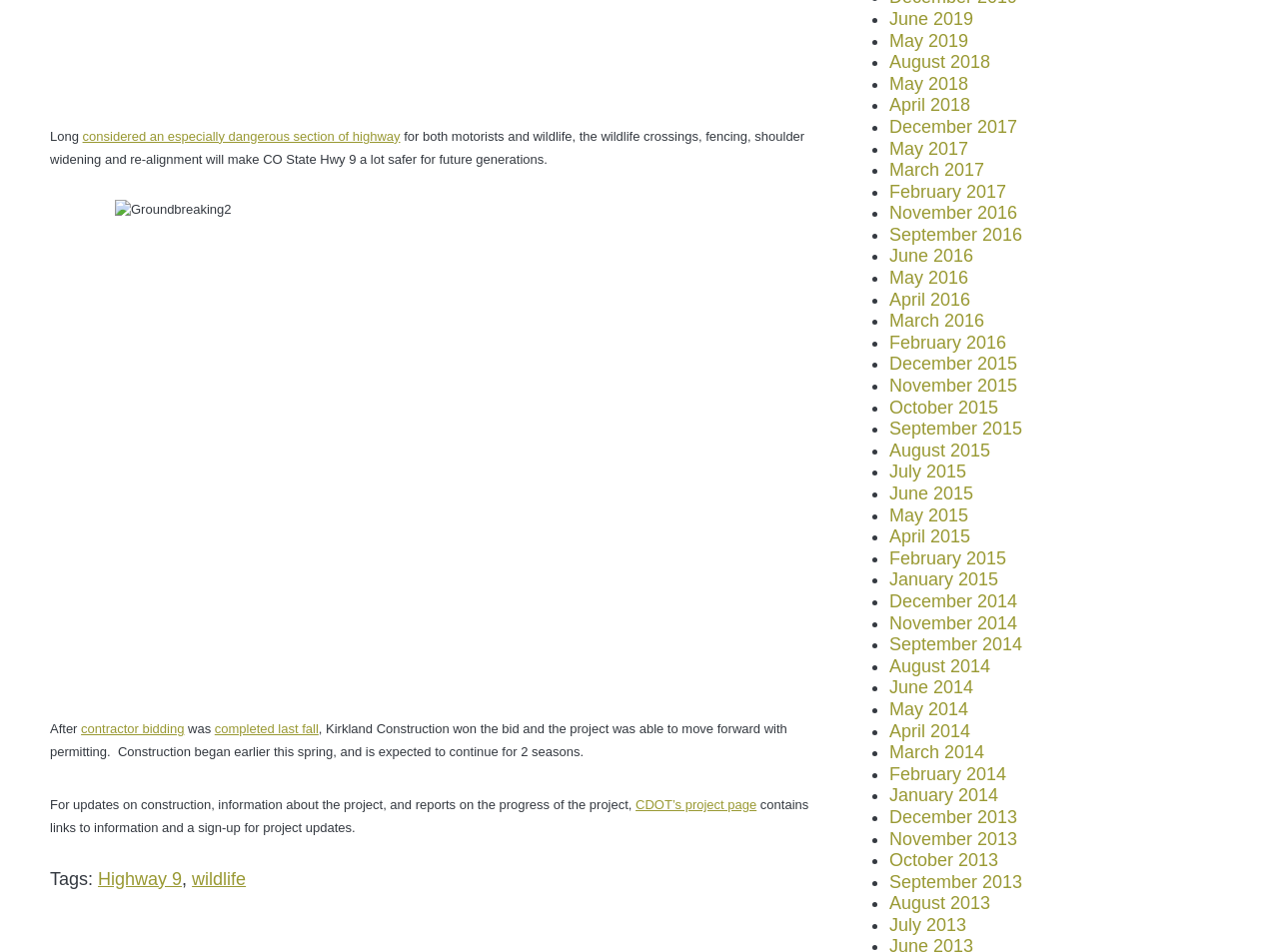Given the following UI element description: "August 2015", find the bounding box coordinates in the webpage screenshot.

[0.695, 0.463, 0.774, 0.484]